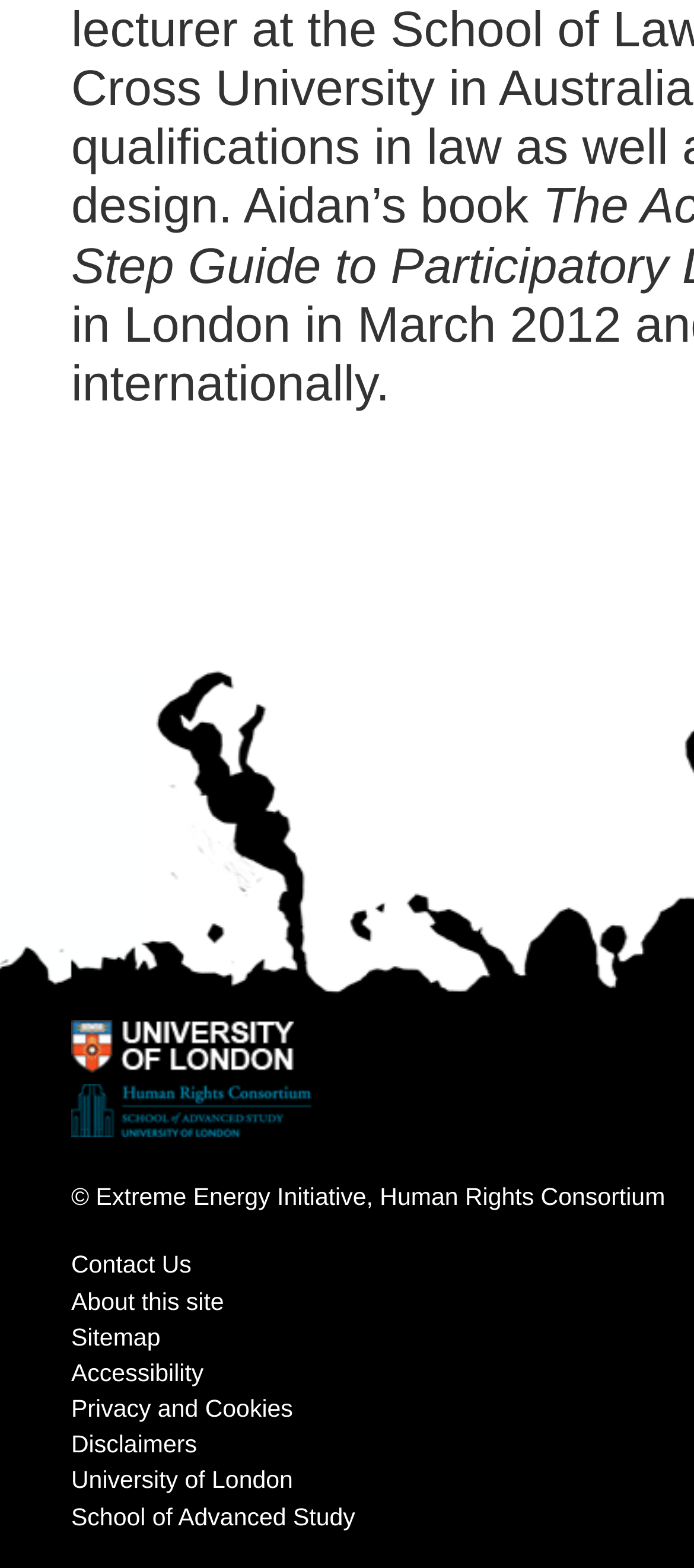Identify the bounding box coordinates of the region that needs to be clicked to carry out this instruction: "Contact the website administrator". Provide these coordinates as four float numbers ranging from 0 to 1, i.e., [left, top, right, bottom].

[0.103, 0.798, 0.276, 0.815]